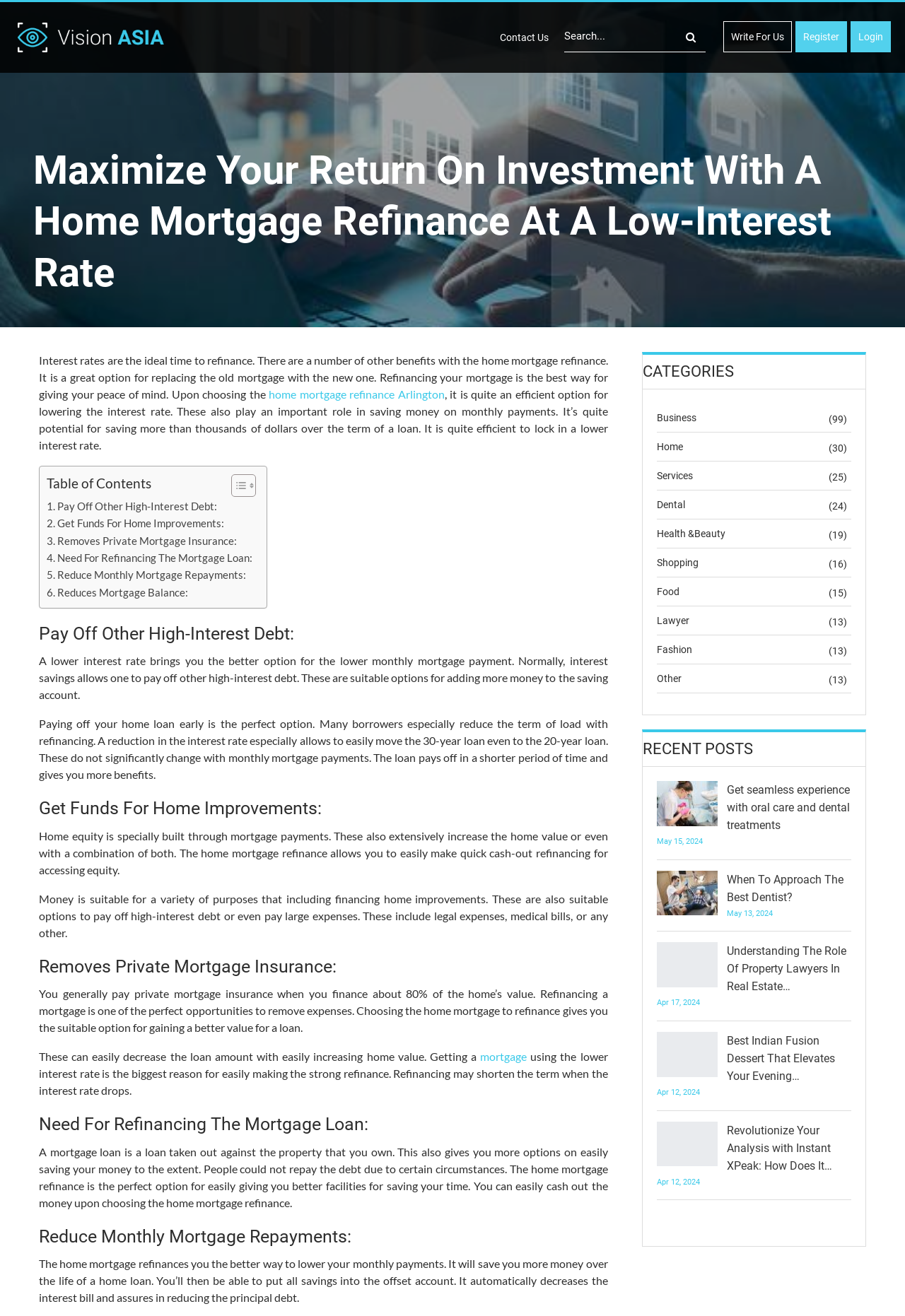Find the bounding box coordinates for the area that should be clicked to accomplish the instruction: "Contact us".

[0.548, 0.002, 0.61, 0.055]